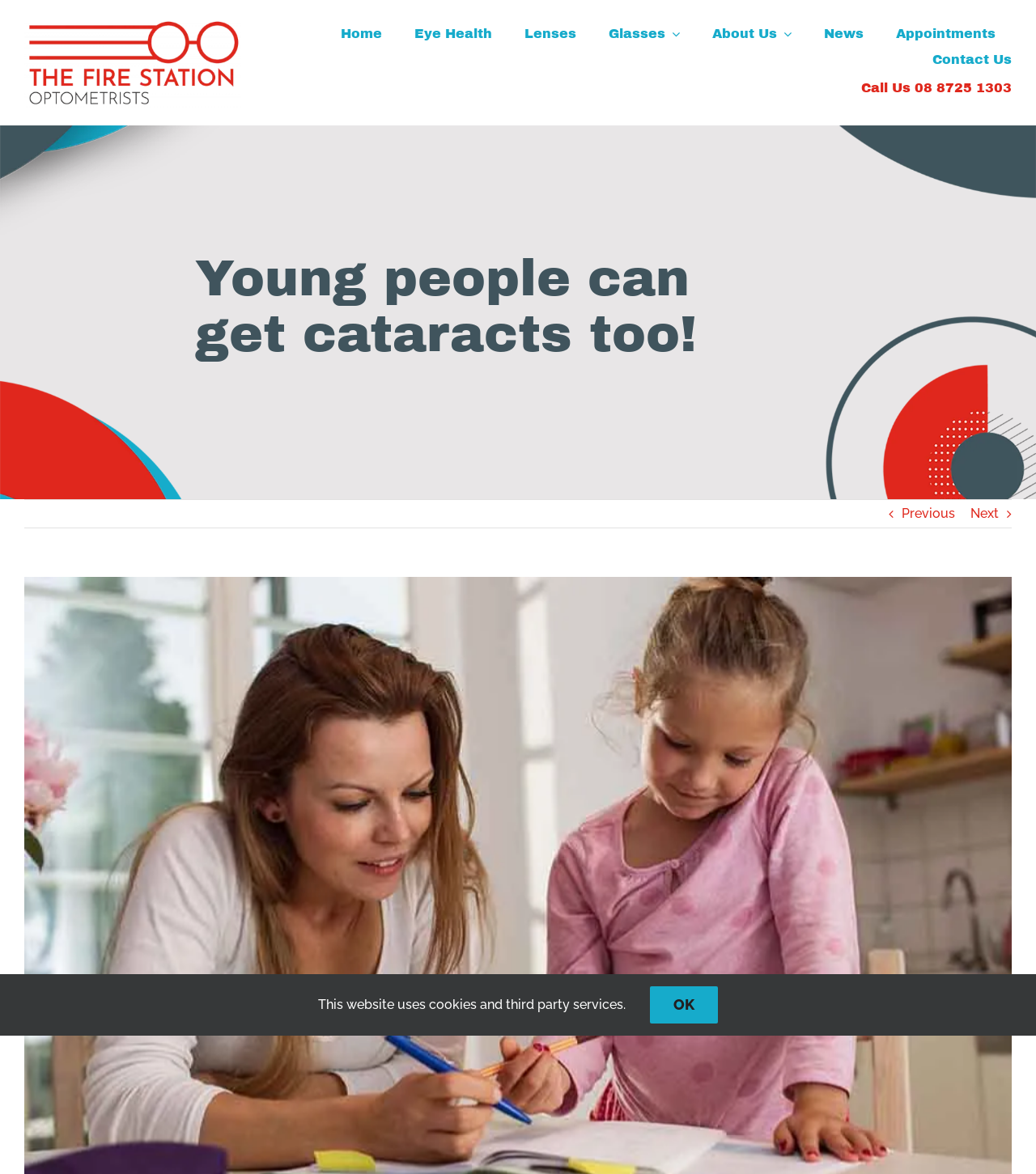Locate the bounding box coordinates of the clickable element to fulfill the following instruction: "Click the logo". Provide the coordinates as four float numbers between 0 and 1 in the format [left, top, right, bottom].

[0.023, 0.014, 0.233, 0.028]